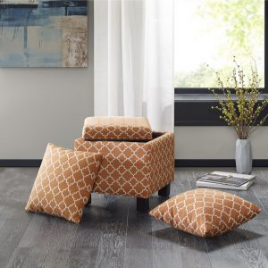Provide your answer in one word or a succinct phrase for the question: 
What type of pattern is on the ottoman's fabric?

Geometric